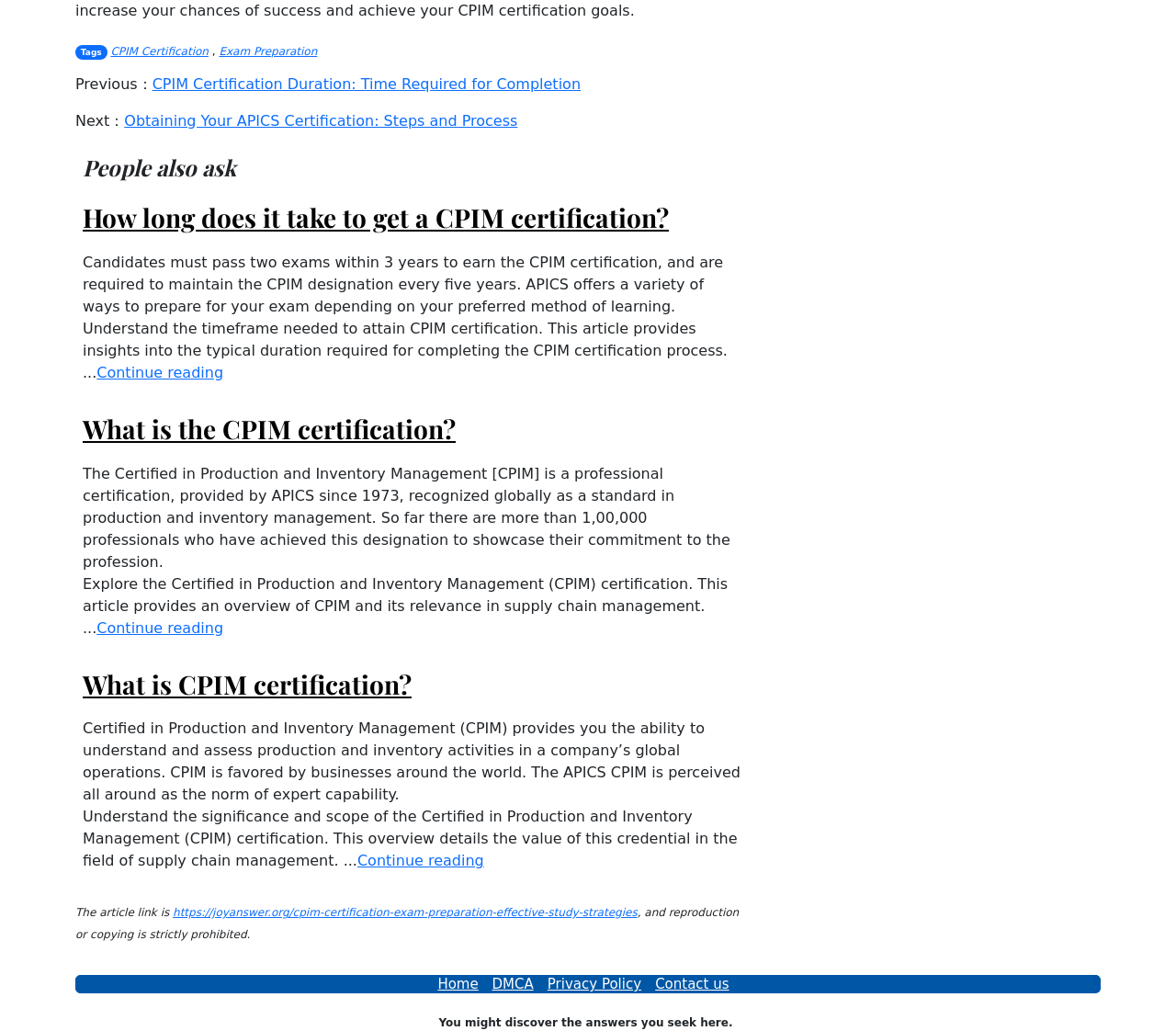Please identify the bounding box coordinates of the clickable area that will fulfill the following instruction: "Visit the 'Contact us' page". The coordinates should be in the format of four float numbers between 0 and 1, i.e., [left, top, right, bottom].

[0.557, 0.947, 0.62, 0.963]